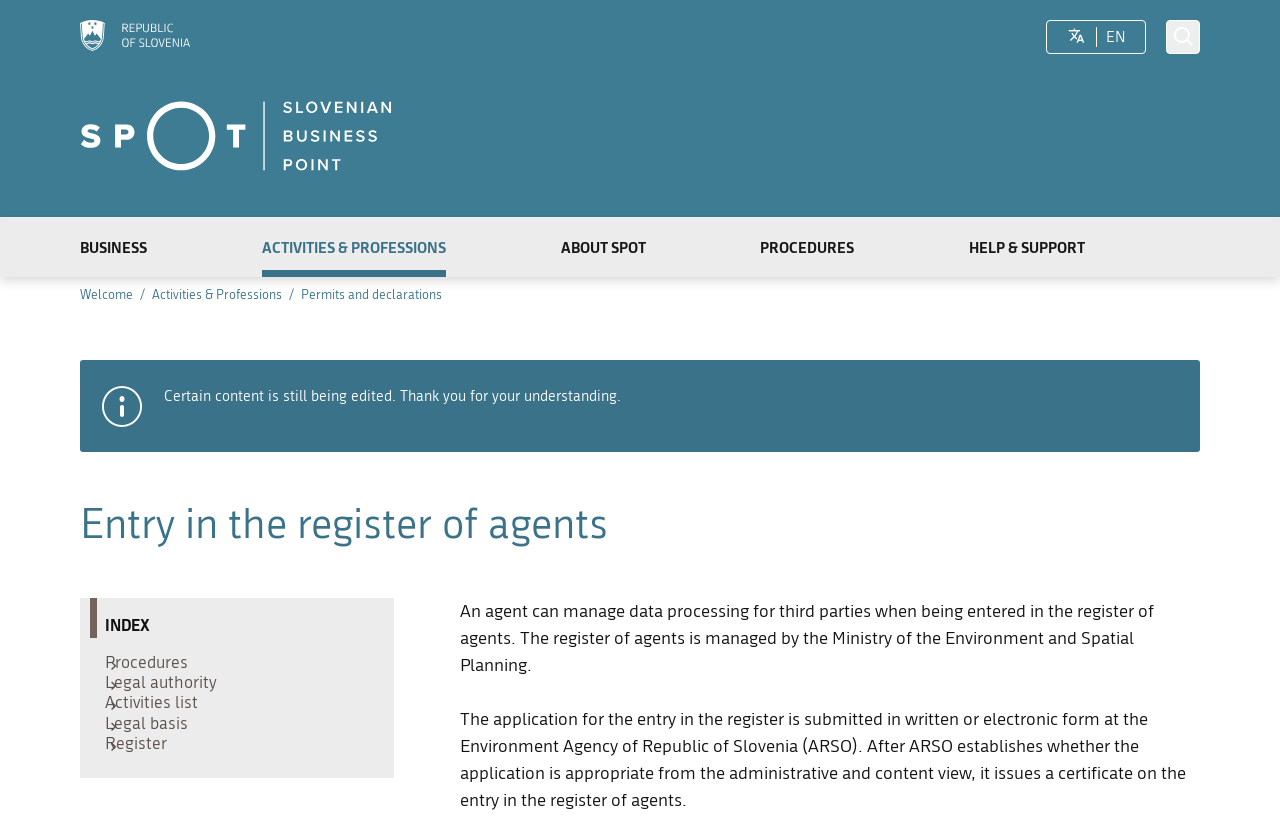Pinpoint the bounding box coordinates of the area that should be clicked to complete the following instruction: "Read the NEWS". The coordinates must be given as four float numbers between 0 and 1, i.e., [left, top, right, bottom].

None